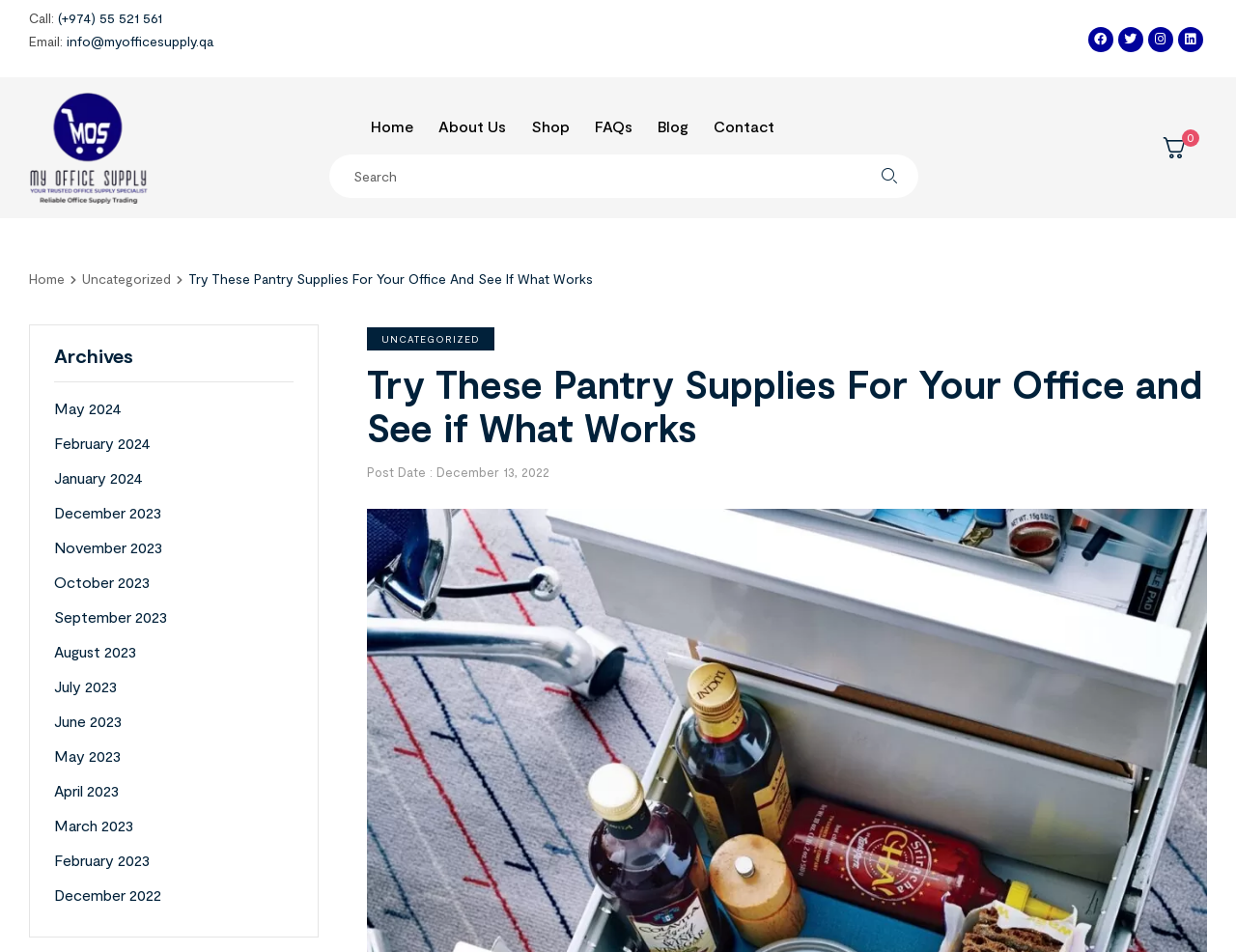Bounding box coordinates are specified in the format (top-left x, top-left y, bottom-right x, bottom-right y). All values are floating point numbers bounded between 0 and 1. Please provide the bounding box coordinate of the region this sentence describes: Contact

[0.567, 0.103, 0.636, 0.162]